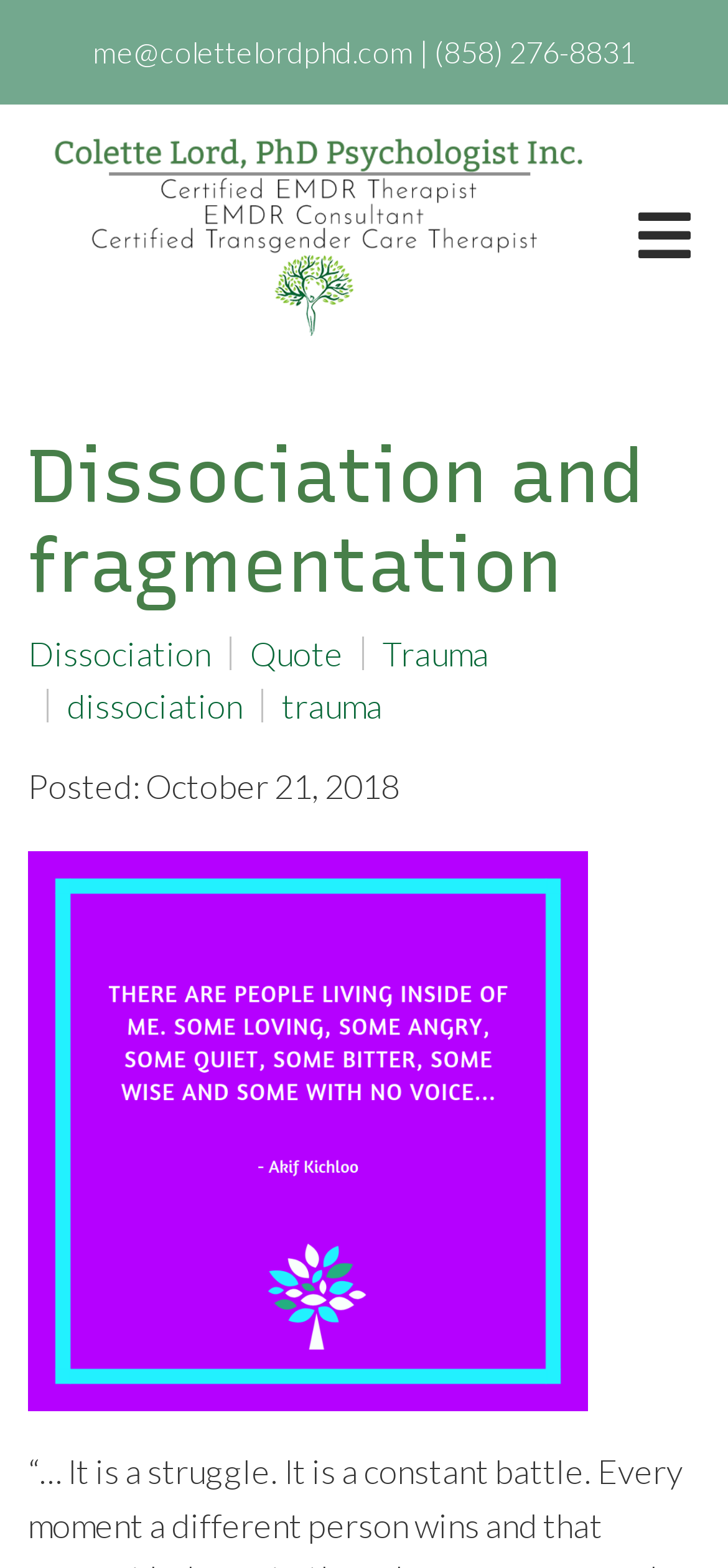For the given element description (858) 276-8831, determine the bounding box coordinates of the UI element. The coordinates should follow the format (top-left x, top-left y, bottom-right x, bottom-right y) and be within the range of 0 to 1.

[0.596, 0.022, 0.873, 0.044]